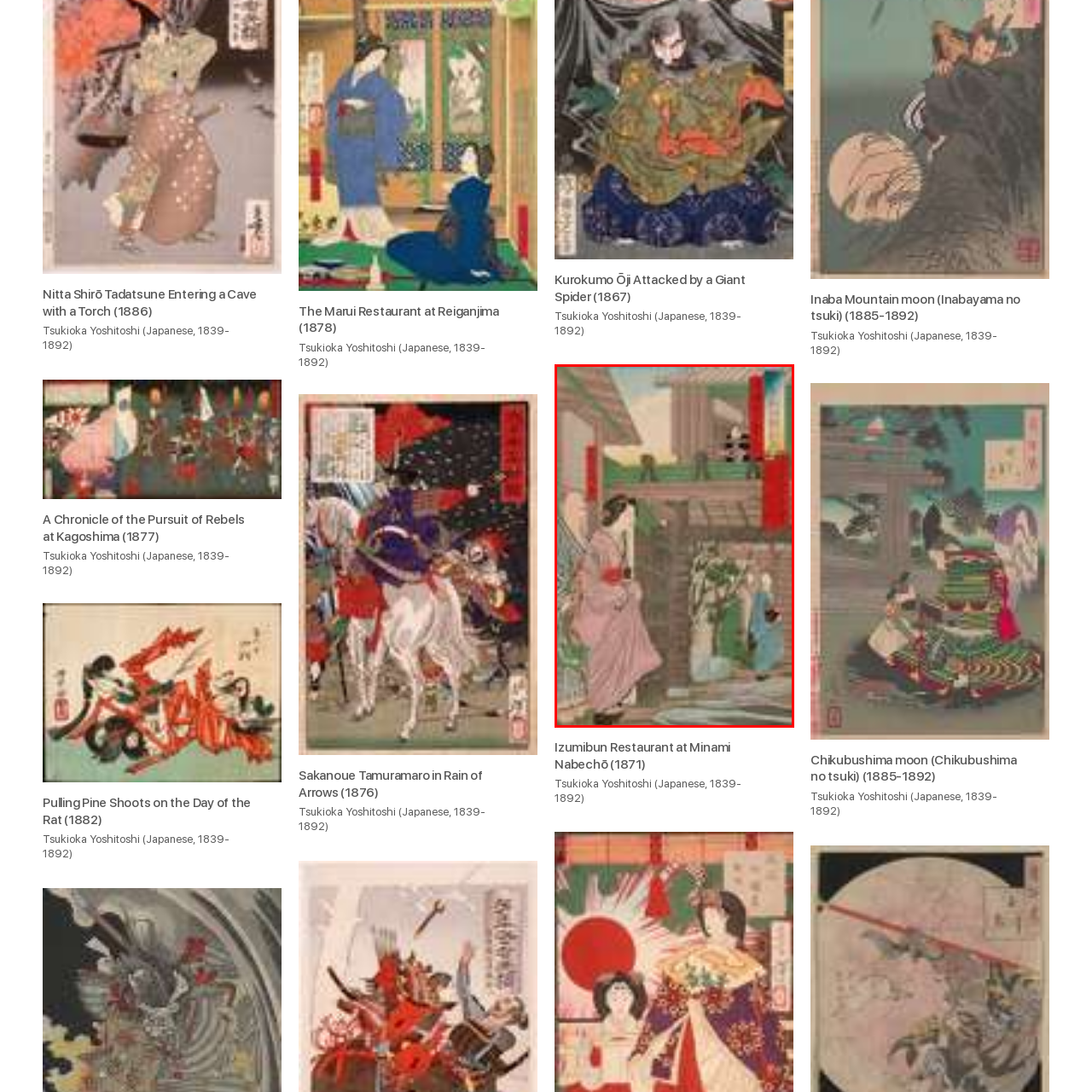Offer a detailed account of the image that is framed by the red bounding box.

The image depicts a vibrant scene from the late Edo period, showcasing a traditional Japanese setting. In the foreground, a woman dressed in a delicate pink kimono gracefully steps through an entrance, adorned with intricate patterns and textures that highlight the artistry of the garment. 

To her left, there is foliage that suggests a garden, adding an element of nature and tranquility to the bustling atmosphere. The backdrop features constructed elements typical of the time, including wooden architecture and colorful banners that flutter in the breeze, suggesting both residential and commercial activities in the area. 

The scene is enriched by the presence of other figures, including two women in colorful garments who seem to converse, further animating the setting. The artwork, attributed to Tsukioka Yoshitoshi, is titled "Izumibun Restaurant at Minami Nabechō" (1871), merging daily life with artistic elegance, encapsulating the culture and social dynamics of that era. The composition beautifully balances figures with architectural details and greenery, making it a captivating representation of historical Japanese society.